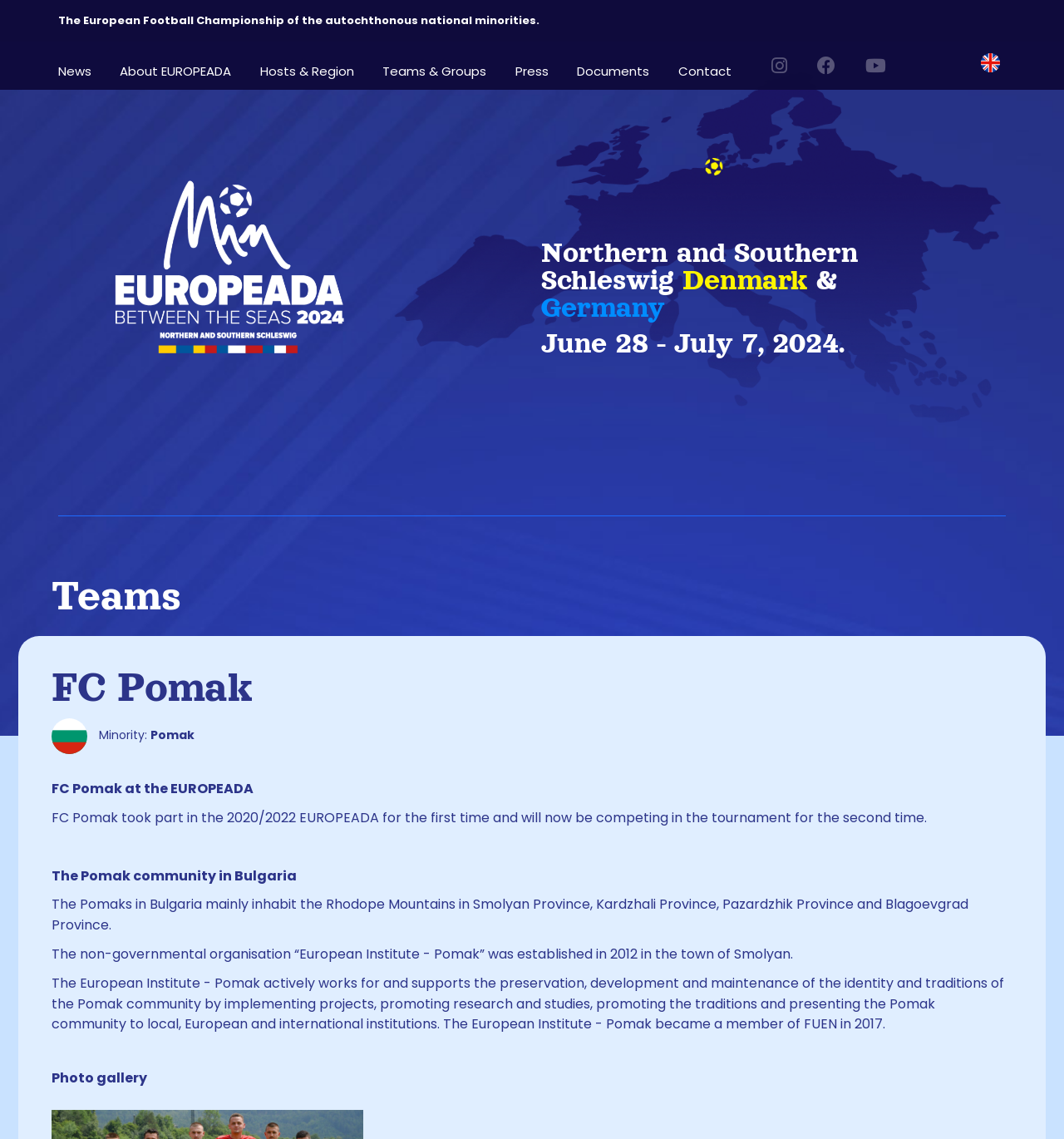Please provide a brief answer to the question using only one word or phrase: 
What is the name of the team?

FC Pomak